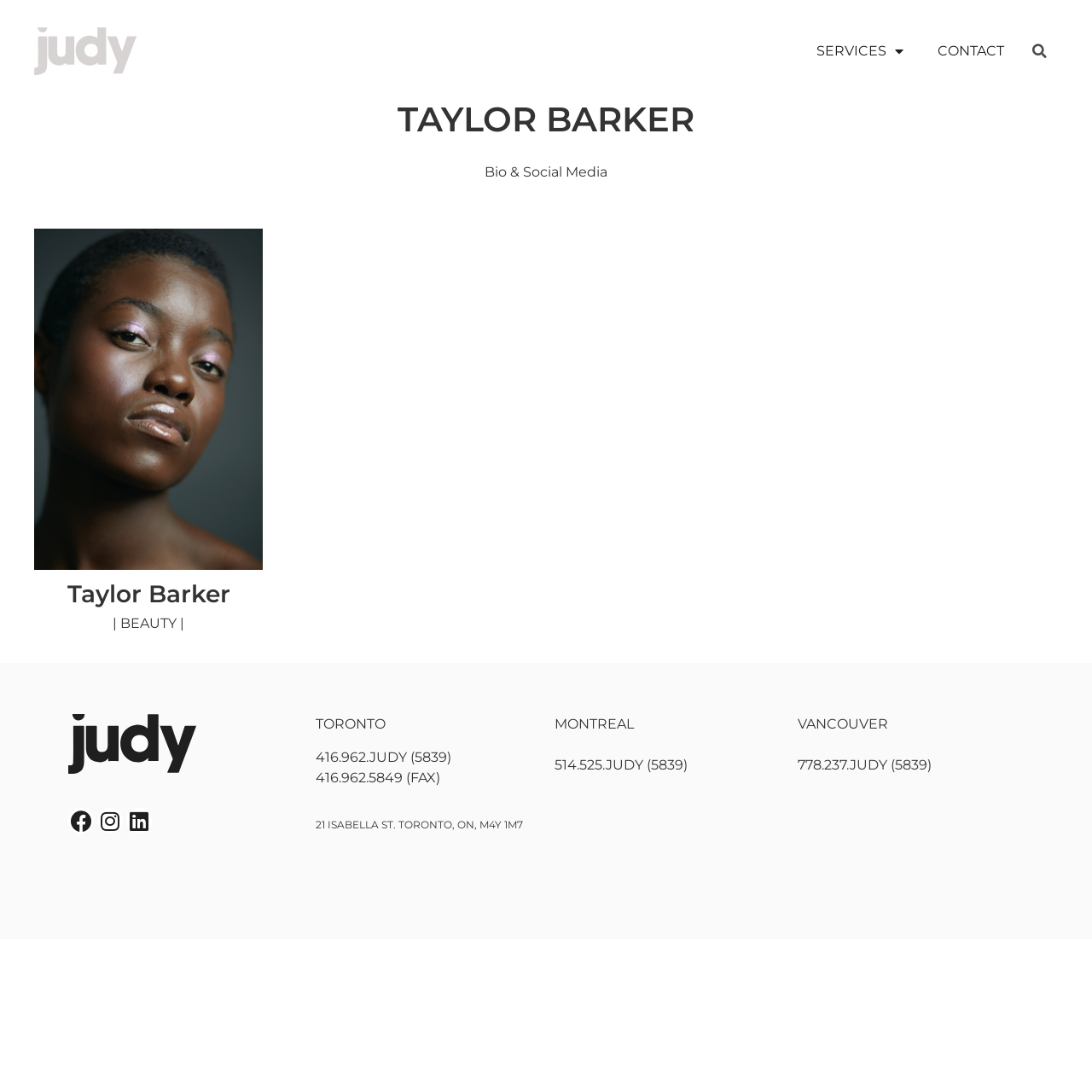What is the fax number of Taylor Barker's Toronto office?
Kindly offer a detailed explanation using the data available in the image.

I found a block of text with the address and phone numbers of Taylor Barker's Toronto office. Among the phone numbers, one is labeled as 'FAX', which is 416.962.5849.